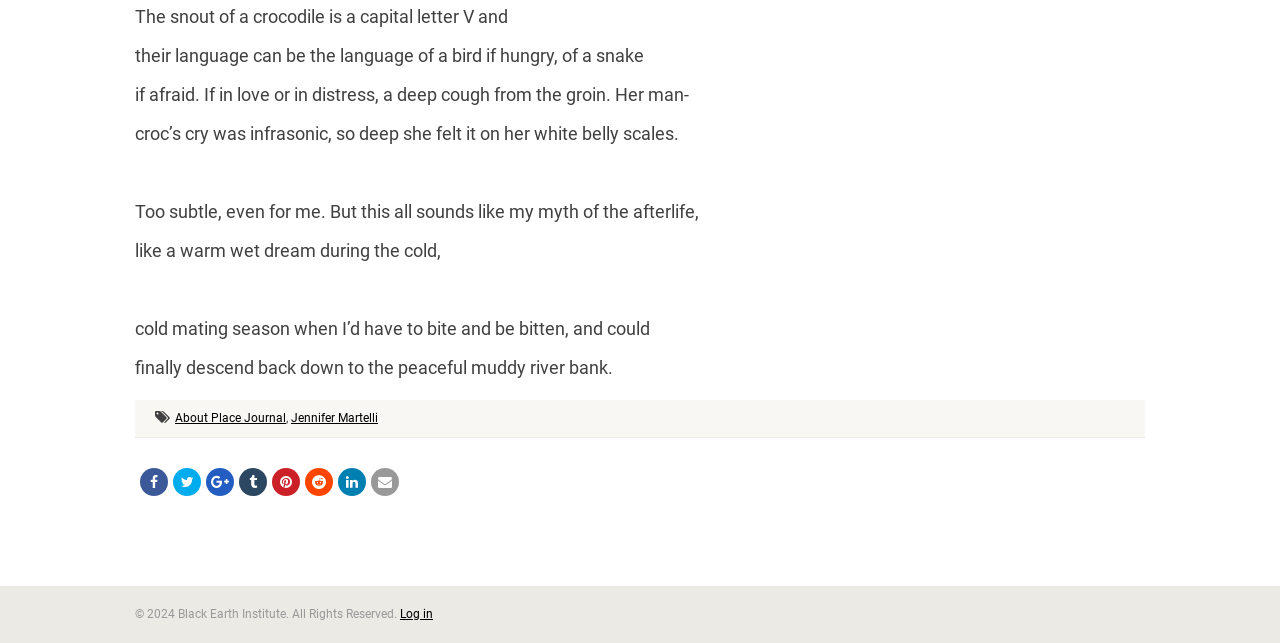Identify the bounding box coordinates for the region to click in order to carry out this instruction: "Read about the author". Provide the coordinates using four float numbers between 0 and 1, formatted as [left, top, right, bottom].

[0.227, 0.639, 0.295, 0.661]